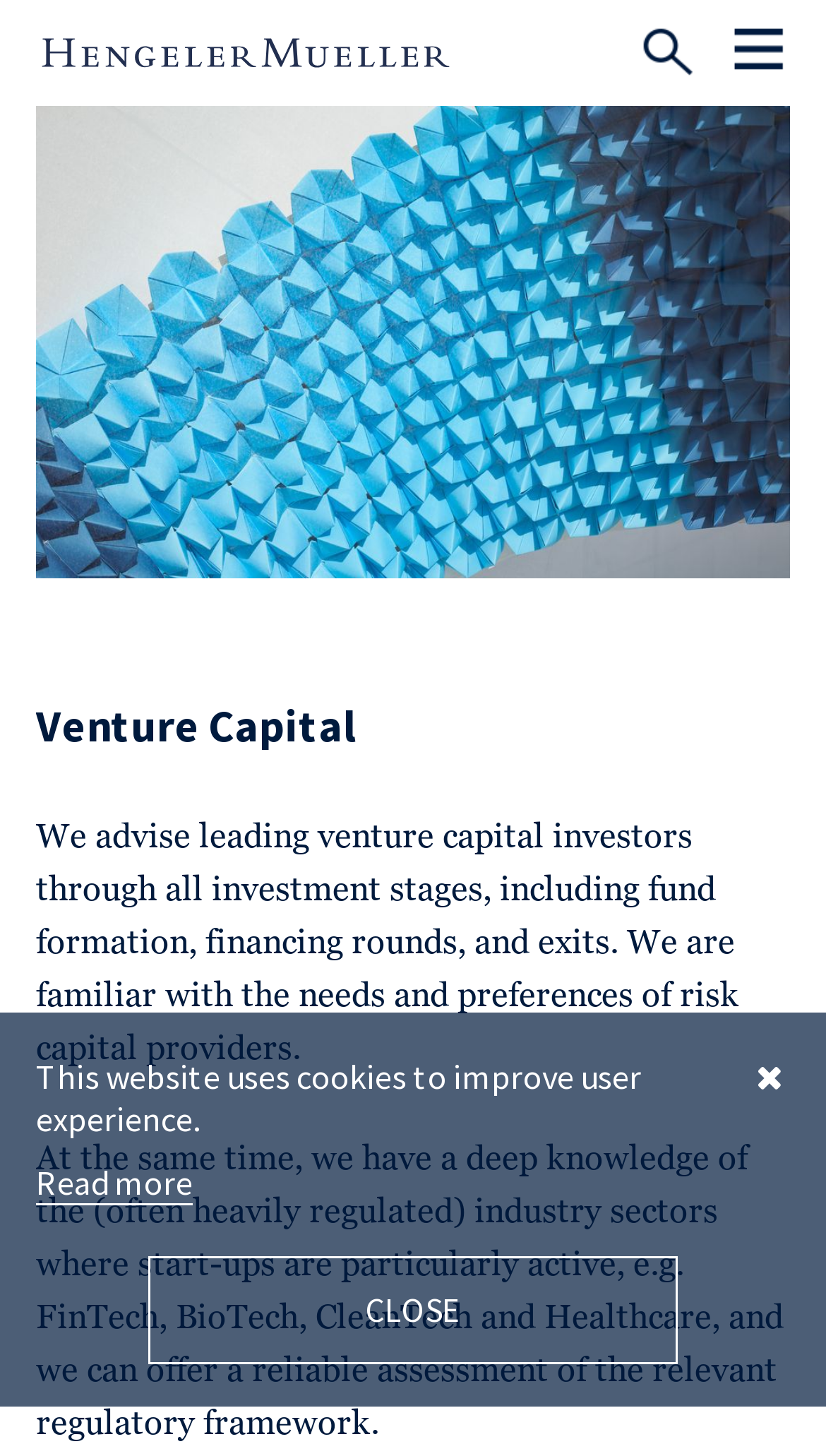Given the description of a UI element: "alt="Hengeler Mueller Logo"", identify the bounding box coordinates of the matching element in the webpage screenshot.

[0.044, 0.001, 0.551, 0.025]